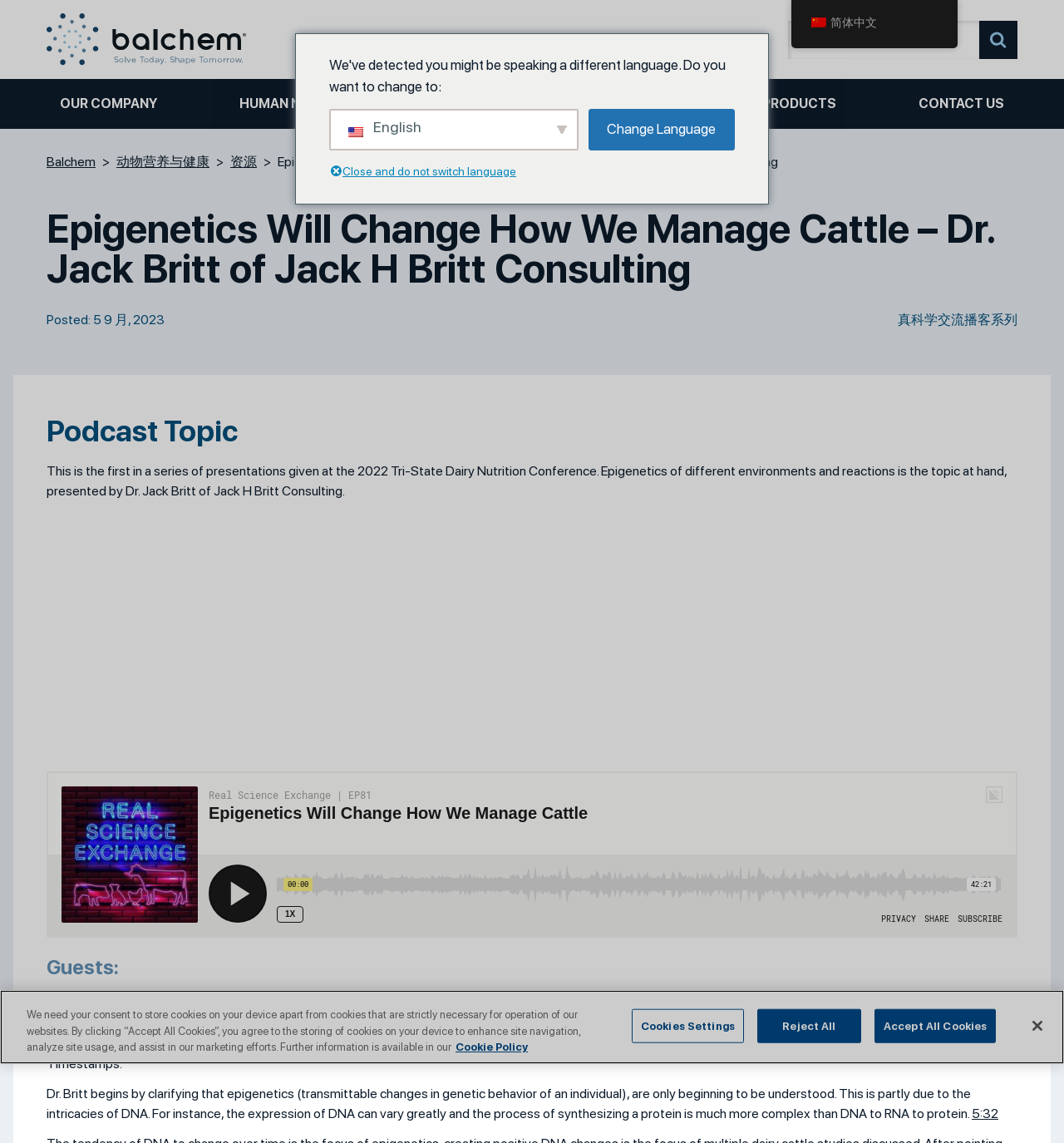Specify the bounding box coordinates of the element's area that should be clicked to execute the given instruction: "Listen to Real Science Exchange Podcast". The coordinates should be four float numbers between 0 and 1, i.e., [left, top, right, bottom].

[0.044, 0.459, 0.434, 0.663]